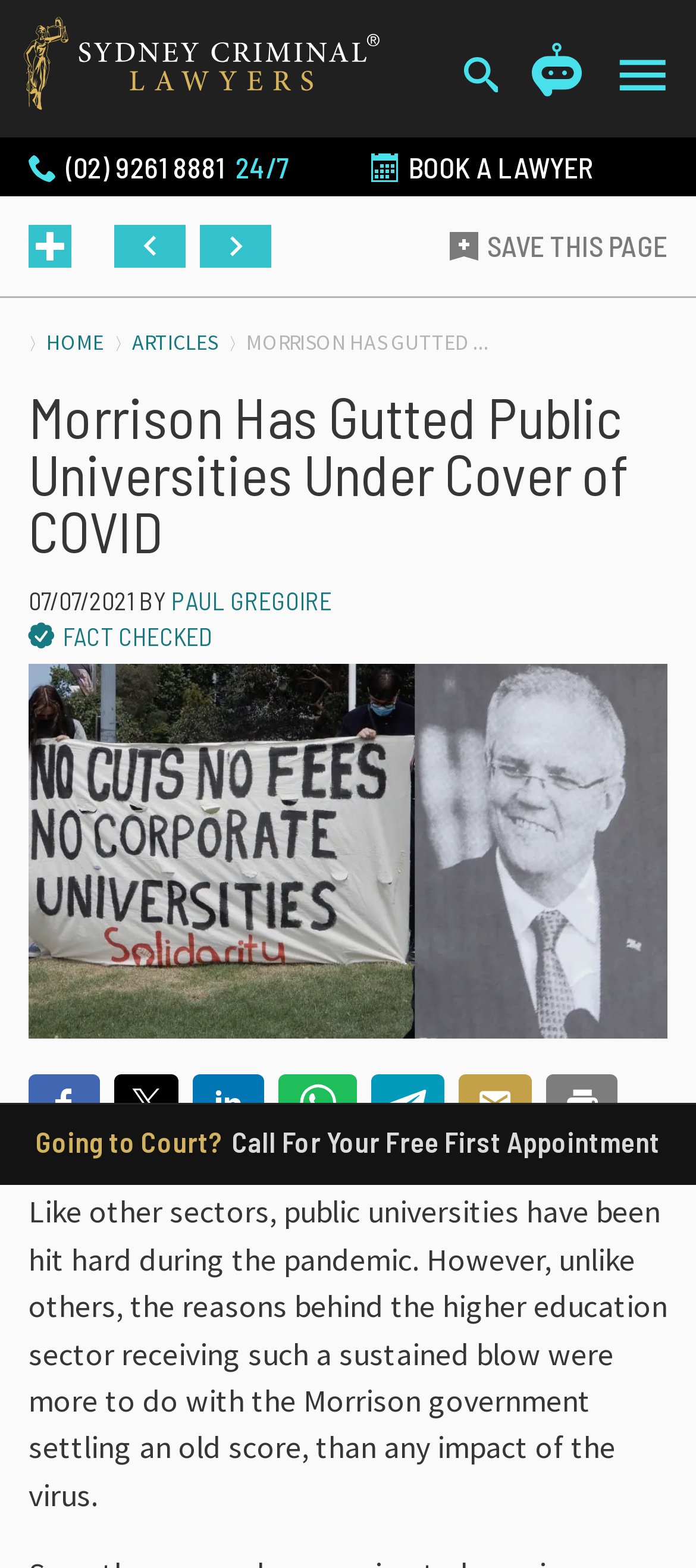What is the topic of the article?
Based on the image, respond with a single word or phrase.

Public universities